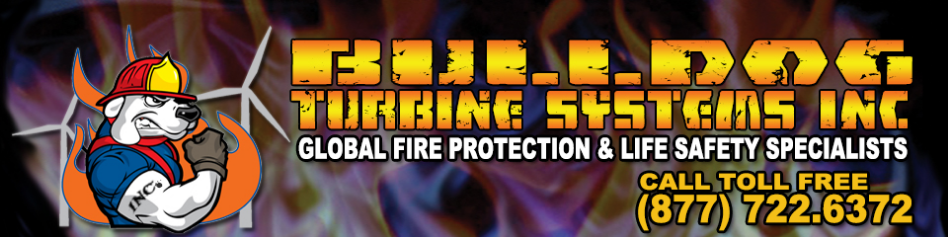Refer to the screenshot and give an in-depth answer to this question: What is the bulldog character wearing?

The animated bulldog character is donned in a firefighter's helmet and a blue shirt, which presents a strong and assertive image that conveys expertise and reliability in fire safety.